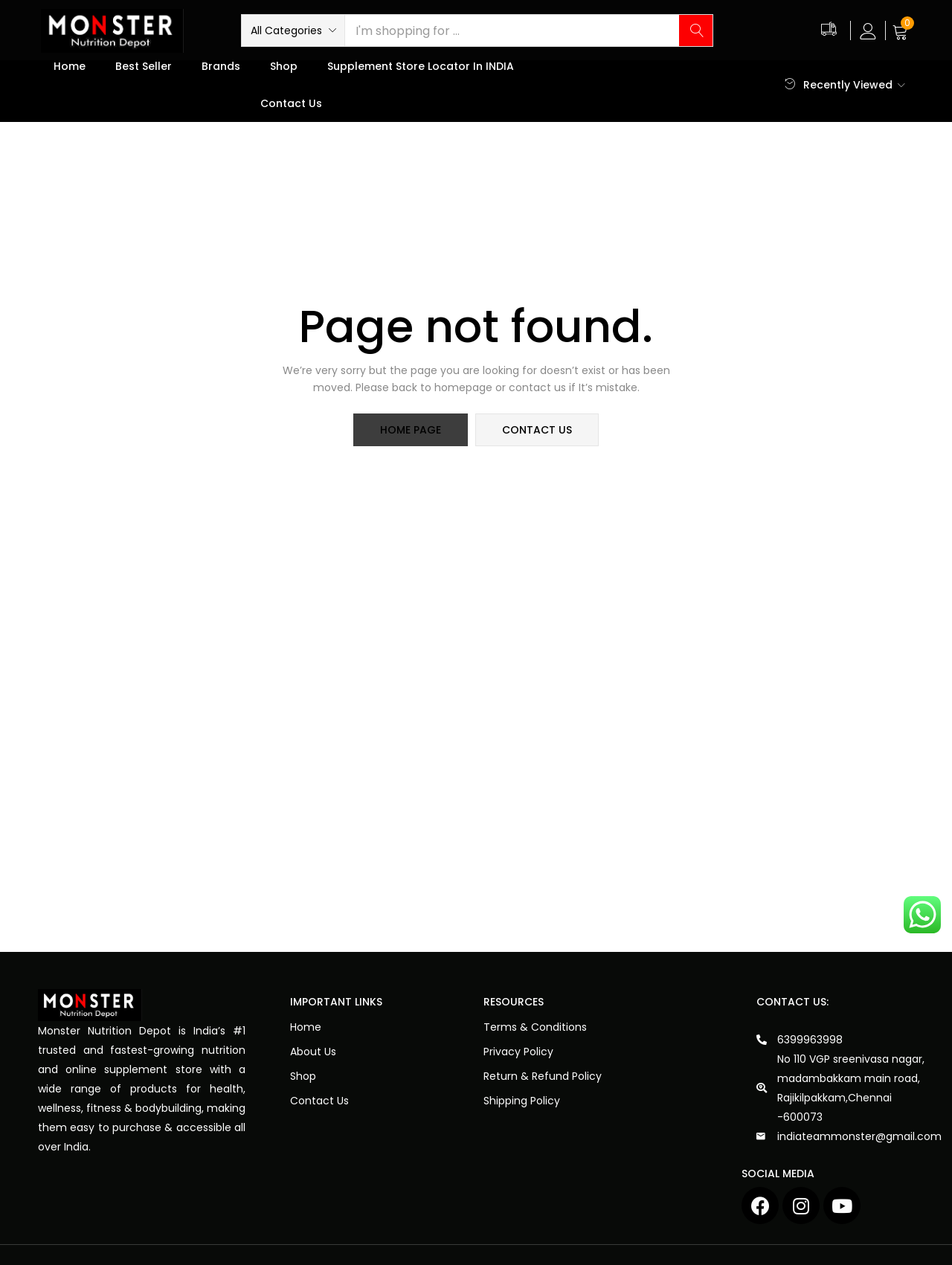Please locate and retrieve the main header text of the webpage.

Page not found.